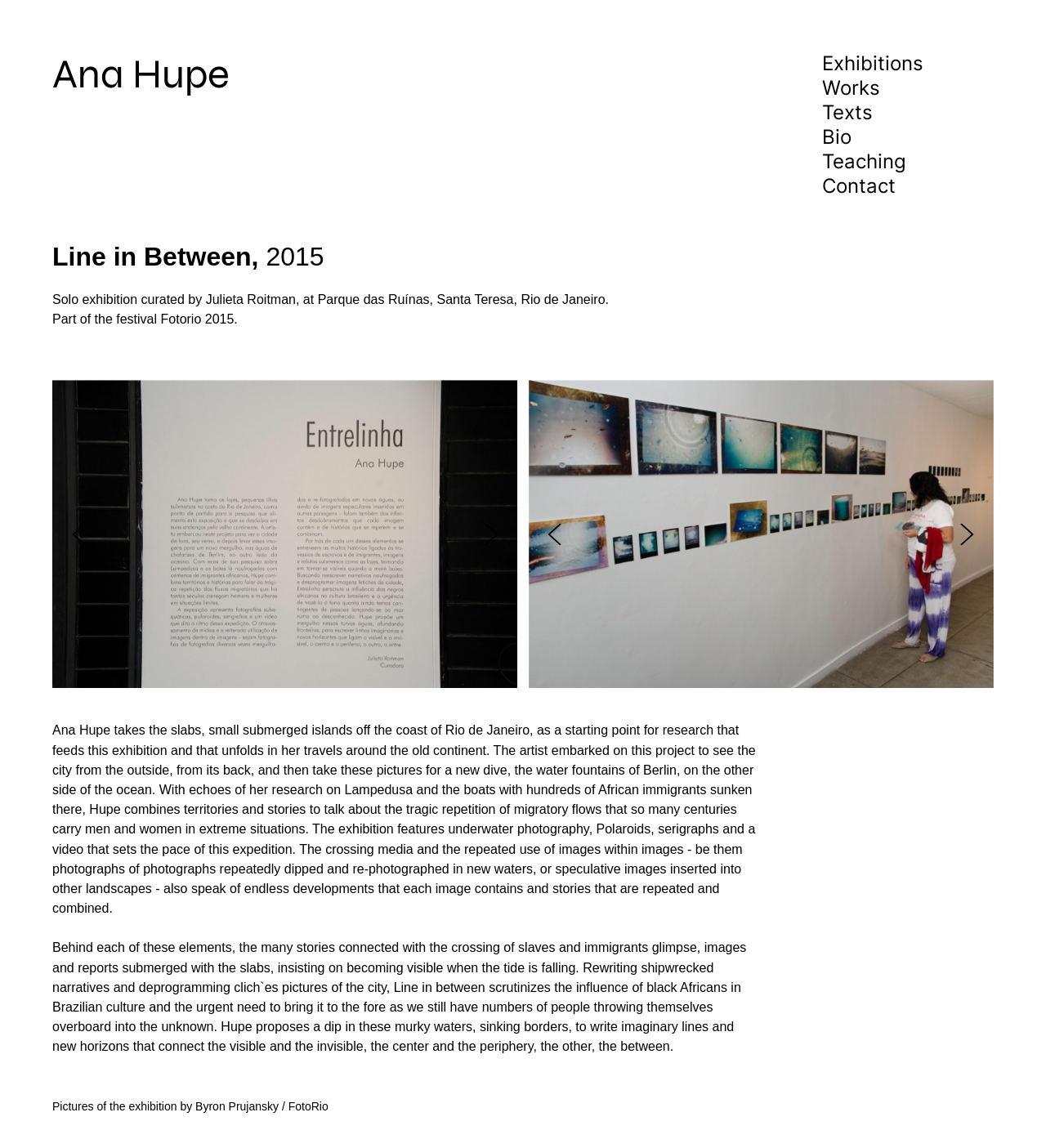What is the theme of the exhibition?
Use the information from the image to give a detailed answer to the question.

The theme of the exhibition is inferred from the StaticText elements that describe the exhibition, which mention the artist's research on migration, slavery, and cultural influence, and how these themes are explored through the exhibition's use of underwater photography, Polaroids, serigraphs, and video.